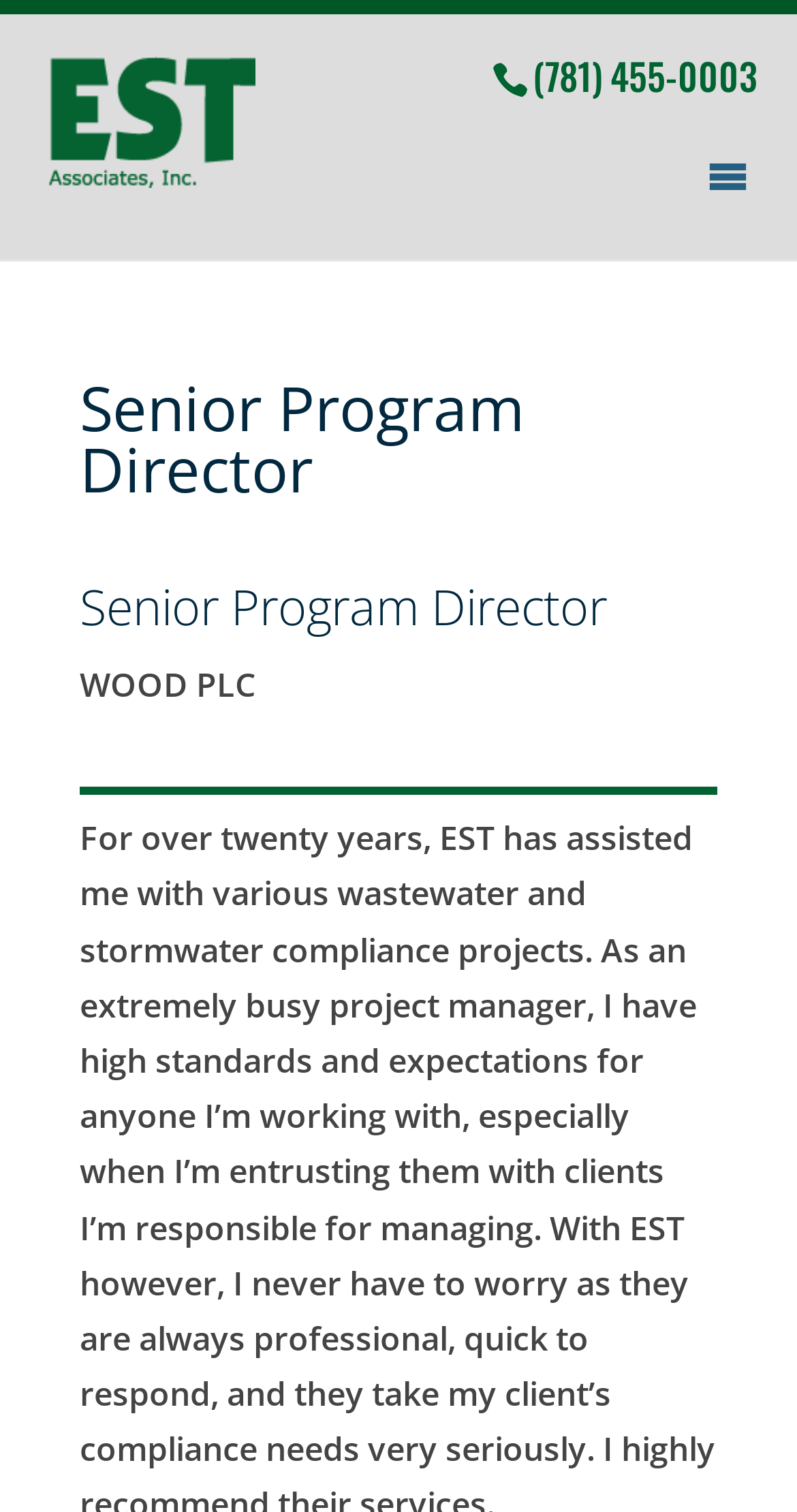Respond to the question below with a concise word or phrase:
What is the phone number provided on the webpage?

(781) 455-0003